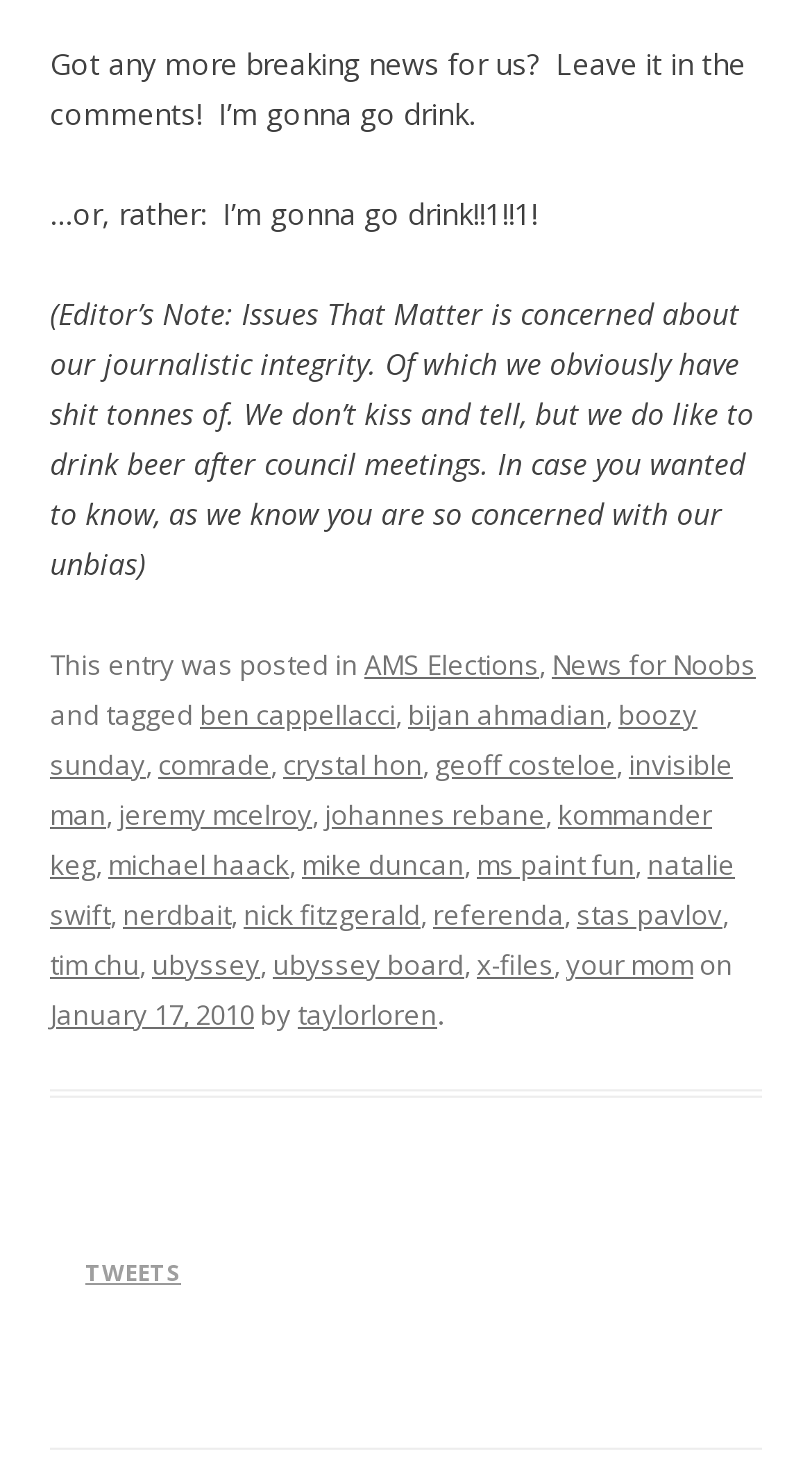What is the purpose of the footer section? Based on the screenshot, please respond with a single word or phrase.

To provide links